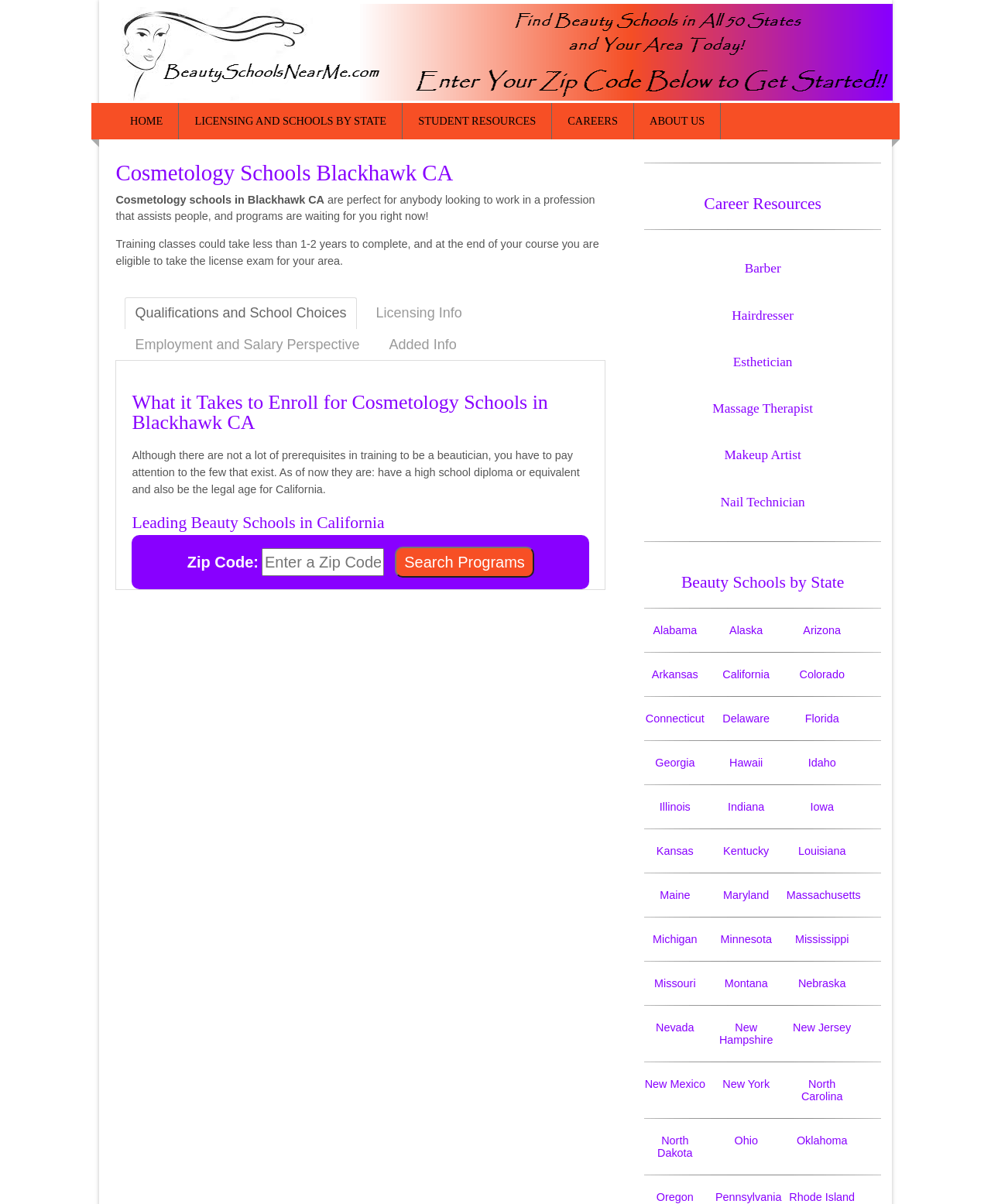What types of beauty careers are listed on the webpage?
Please provide a comprehensive answer to the question based on the webpage screenshot.

The webpage lists various beauty careers, including Barber, Hairdresser, Esthetician, Massage Therapist, Makeup Artist, and Nail Technician, indicating that these are some of the types of beauty careers that are mentioned on the webpage.